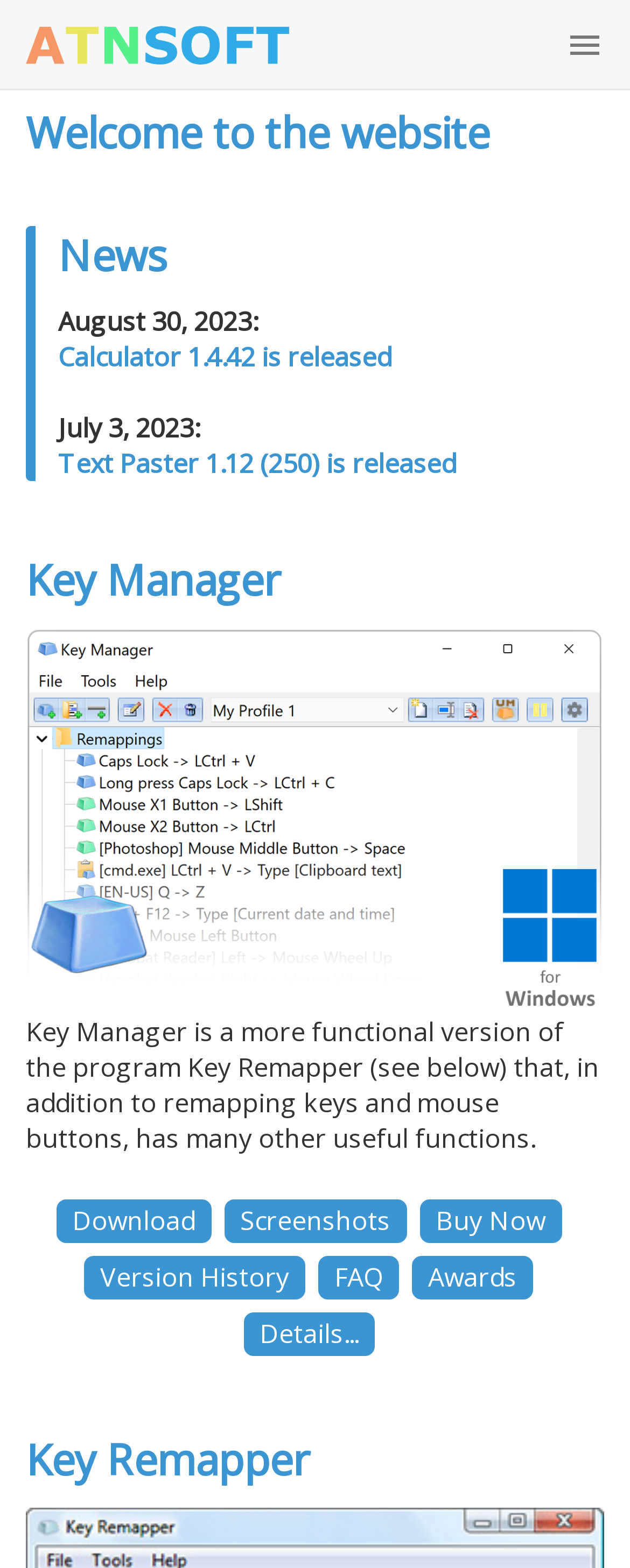Point out the bounding box coordinates of the section to click in order to follow this instruction: "View Key Remapper details".

[0.041, 0.912, 0.49, 0.949]